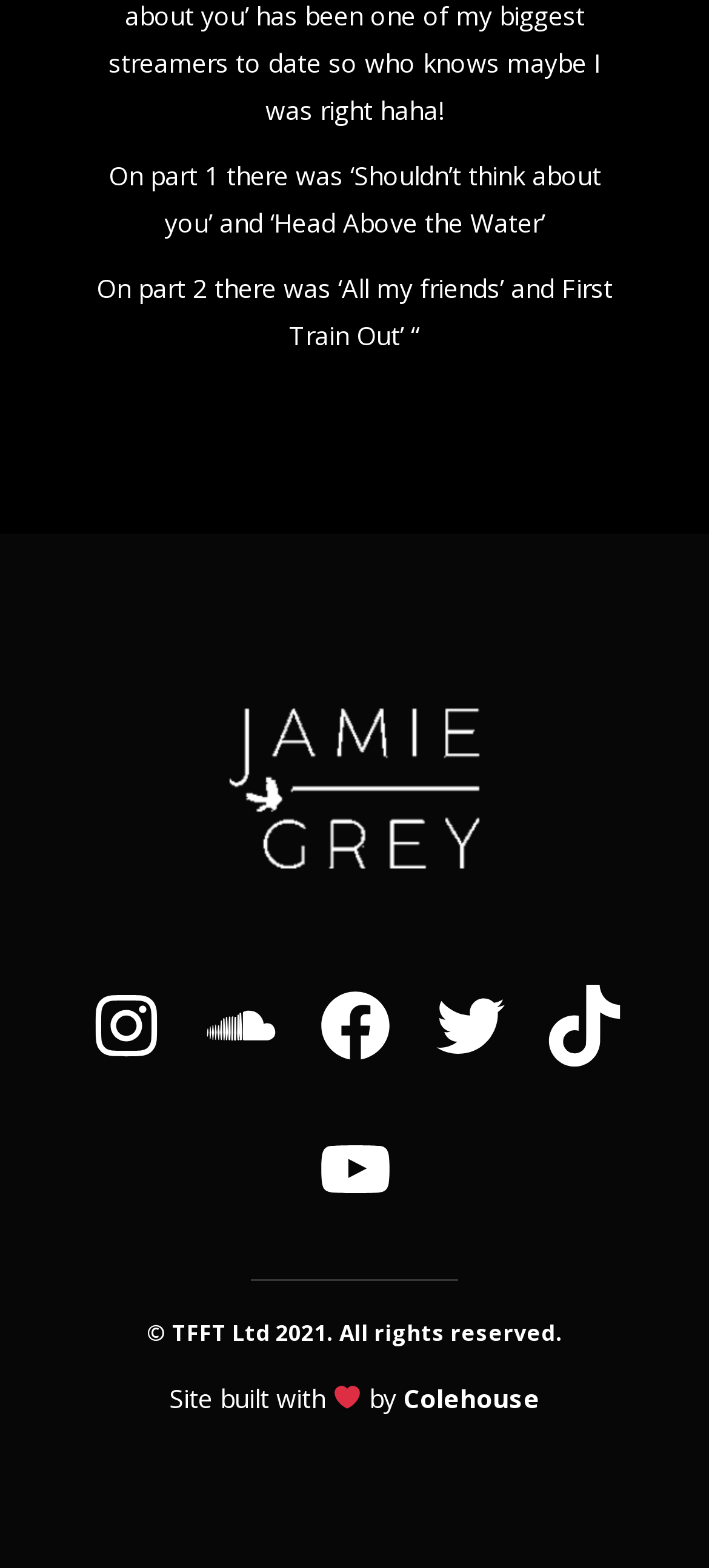What is the name of the song mentioned in part 1?
From the details in the image, provide a complete and detailed answer to the question.

I found the name of the song mentioned in part 1 by looking at the StaticText element with the text 'On part 1 there was ‘Shouldn’t think about you’ and ‘Head Above the Water’'.